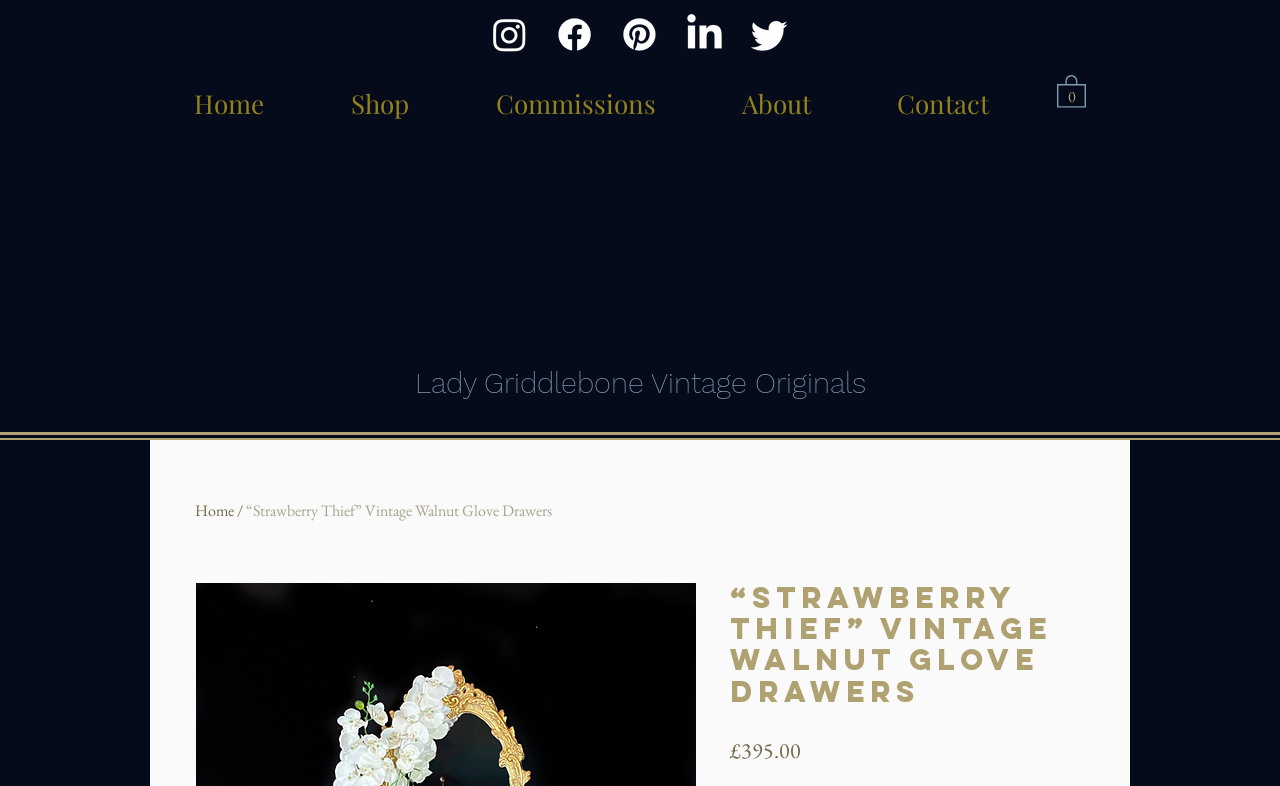Respond with a single word or phrase:
What social media platforms are available?

Instagram, Facebook, Pinterest, LinkedIn, Twitter